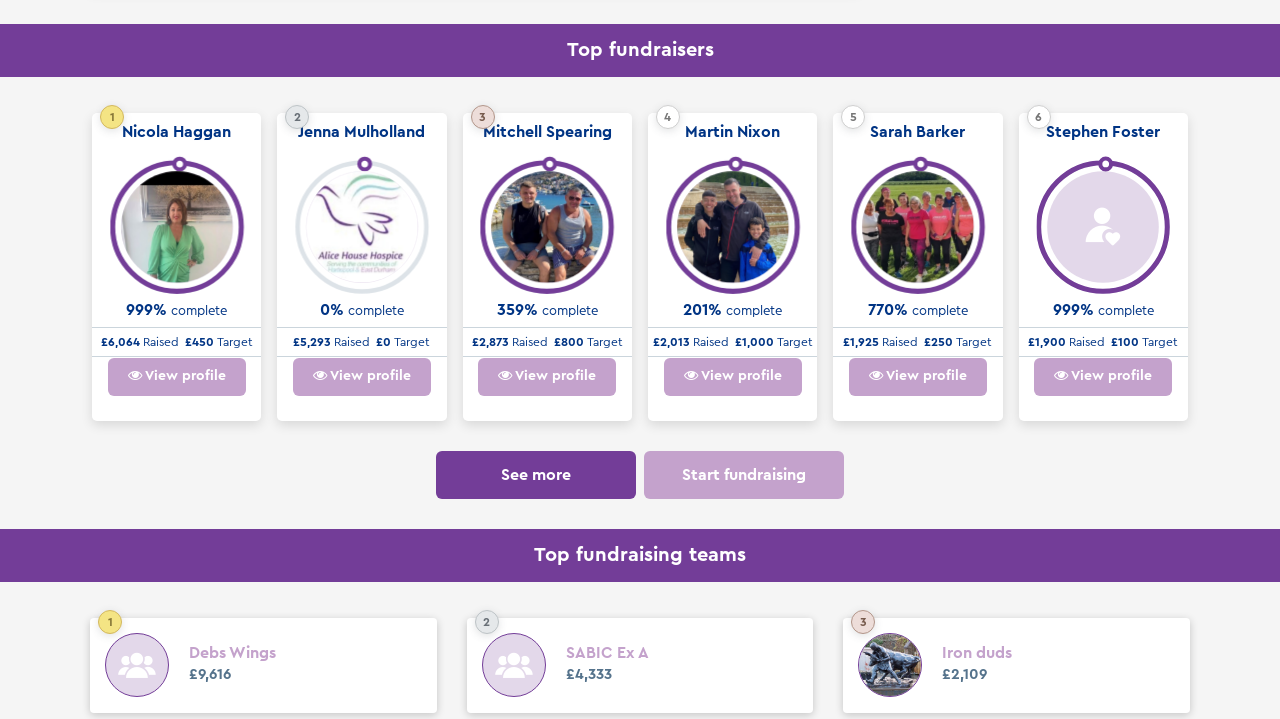Determine the bounding box coordinates of the clickable element to complete this instruction: "View Mitchell Spearing's profile". Provide the coordinates in the format of four float numbers between 0 and 1, [left, top, right, bottom].

[0.376, 0.223, 0.48, 0.409]